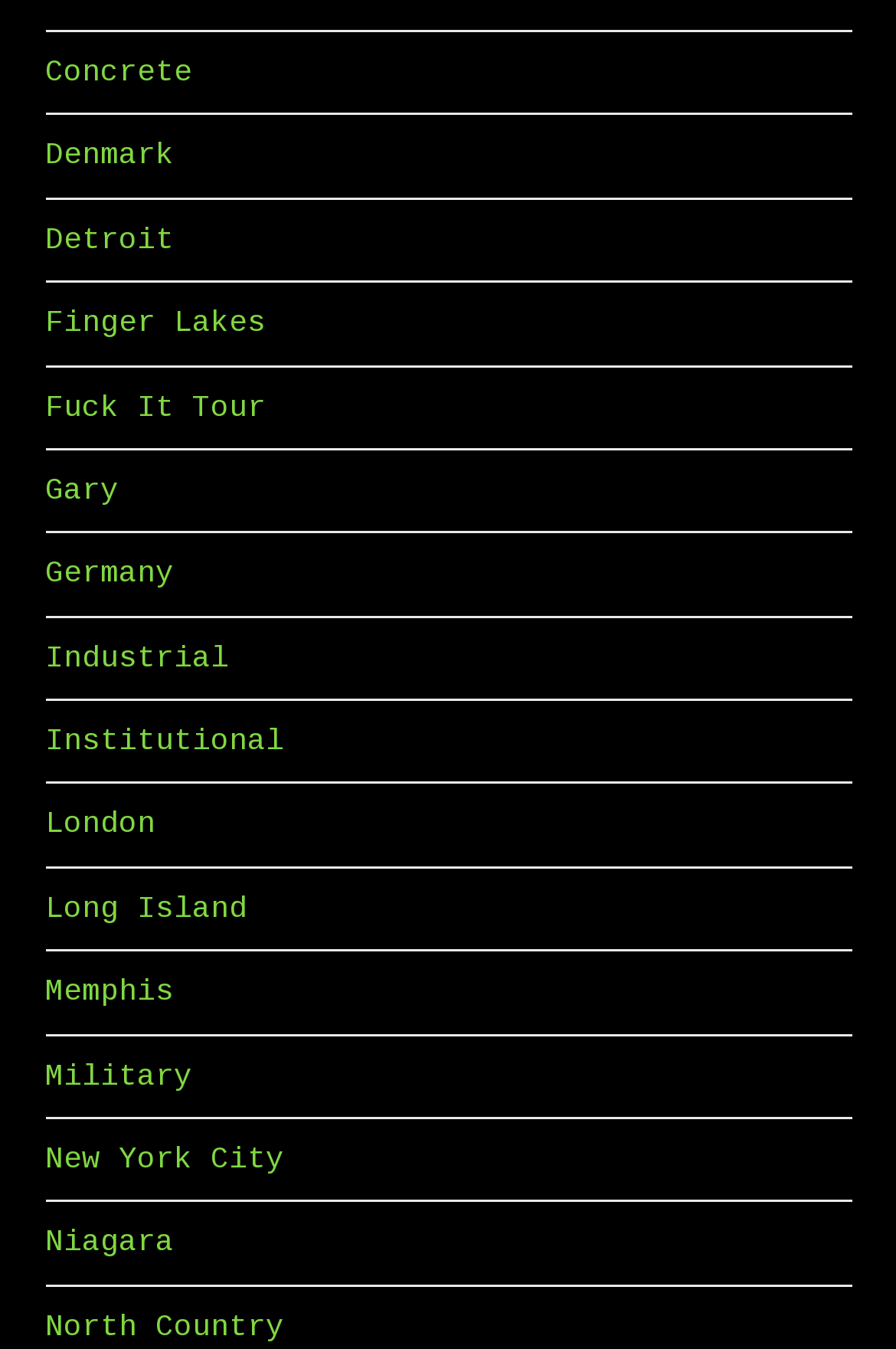Locate the bounding box coordinates of the clickable region to complete the following instruction: "visit Concrete."

[0.05, 0.041, 0.214, 0.066]